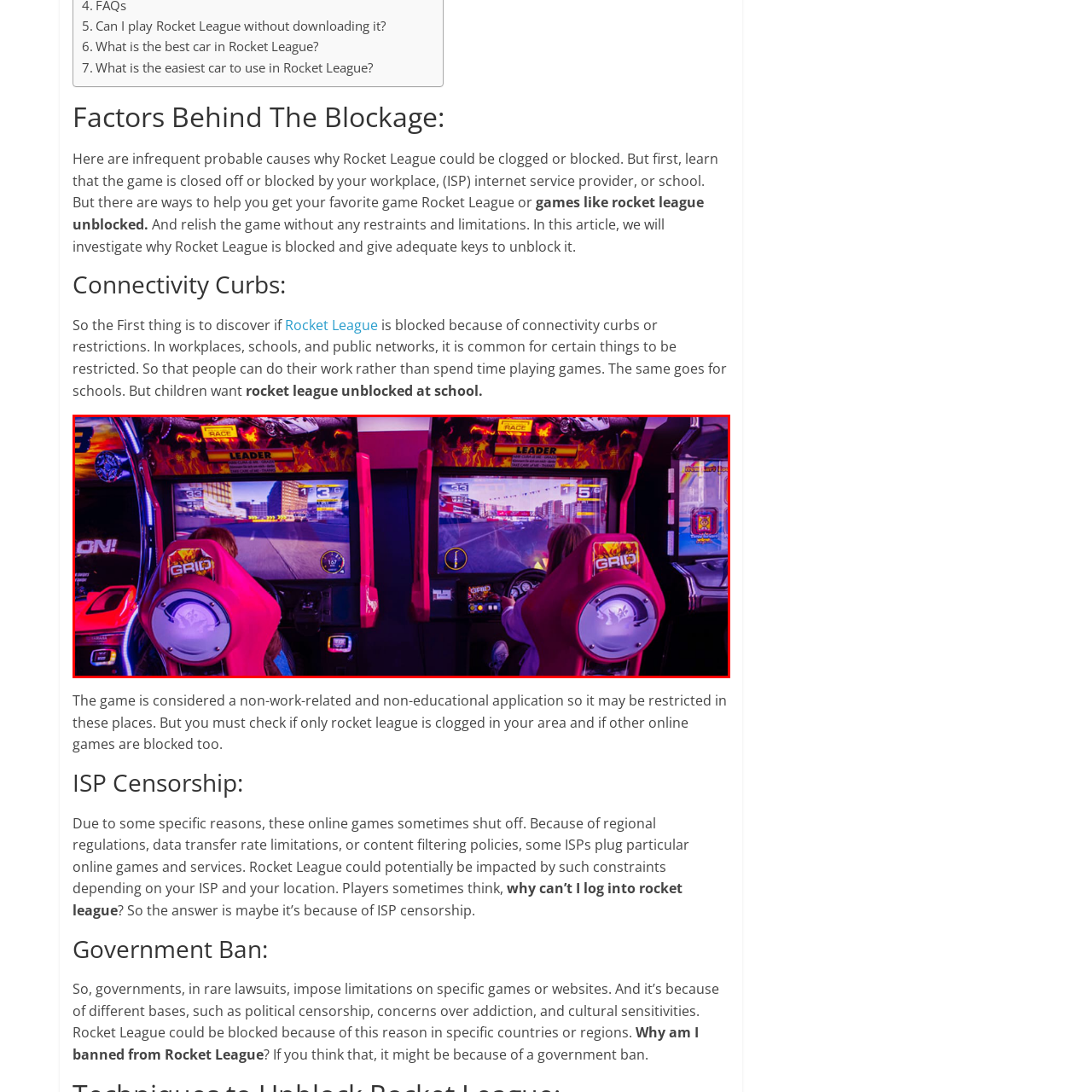Focus your attention on the picture enclosed within the red border and formulate a detailed answer to the question below, using the image as your primary reference: 
What is displayed on the left screen?

According to the caption, the left screen 'highlights a leaderboard feature, showcasing the player's current position as they navigate the challenging course', indicating that the left screen displays the leaderboard feature.